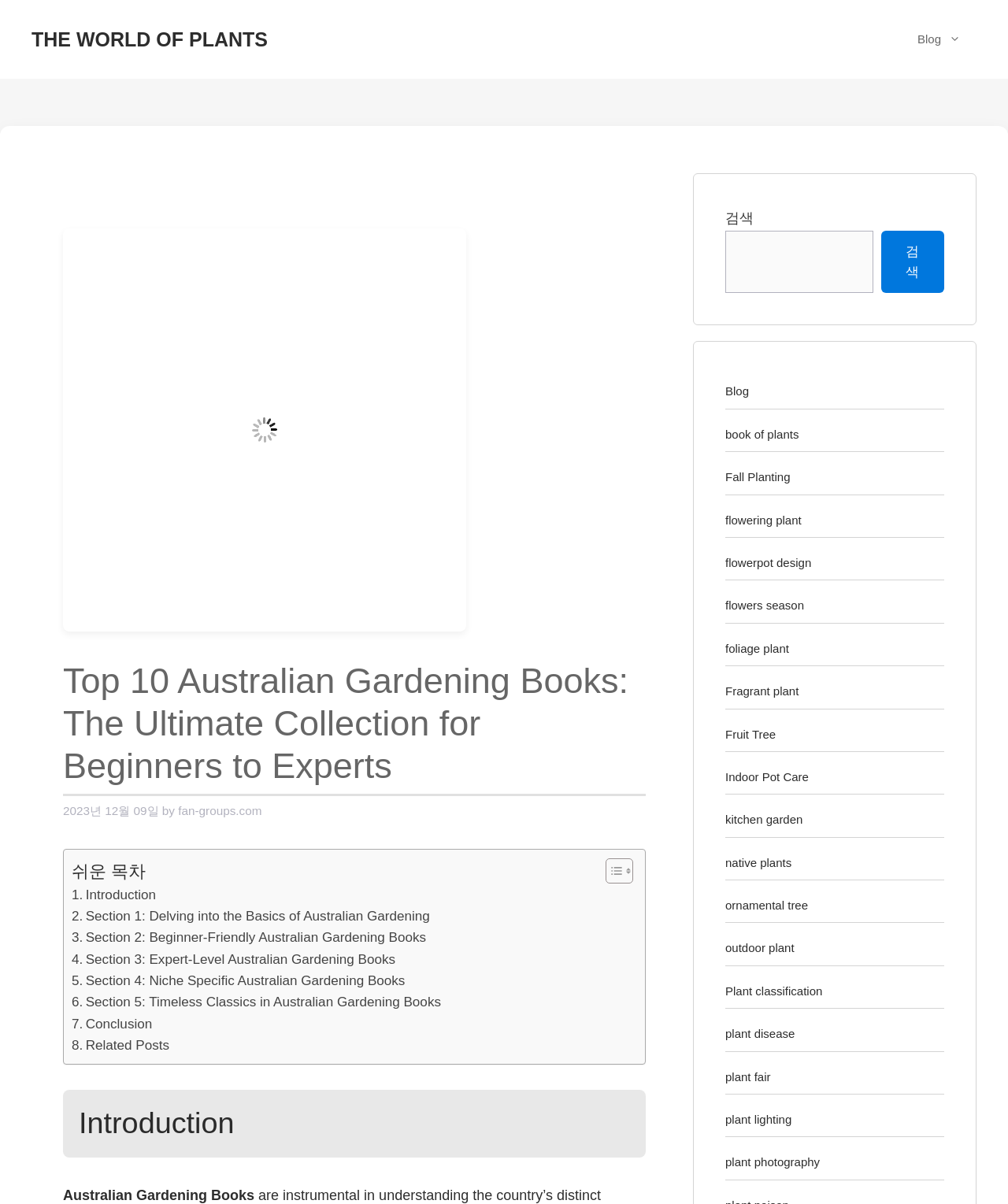Please provide a comprehensive answer to the question below using the information from the image: How many sections are there in the article?

I found the sections by looking at the link elements with the text '. Section 1: ...', '. Section 2: ...', and so on. There are 5 sections in total.